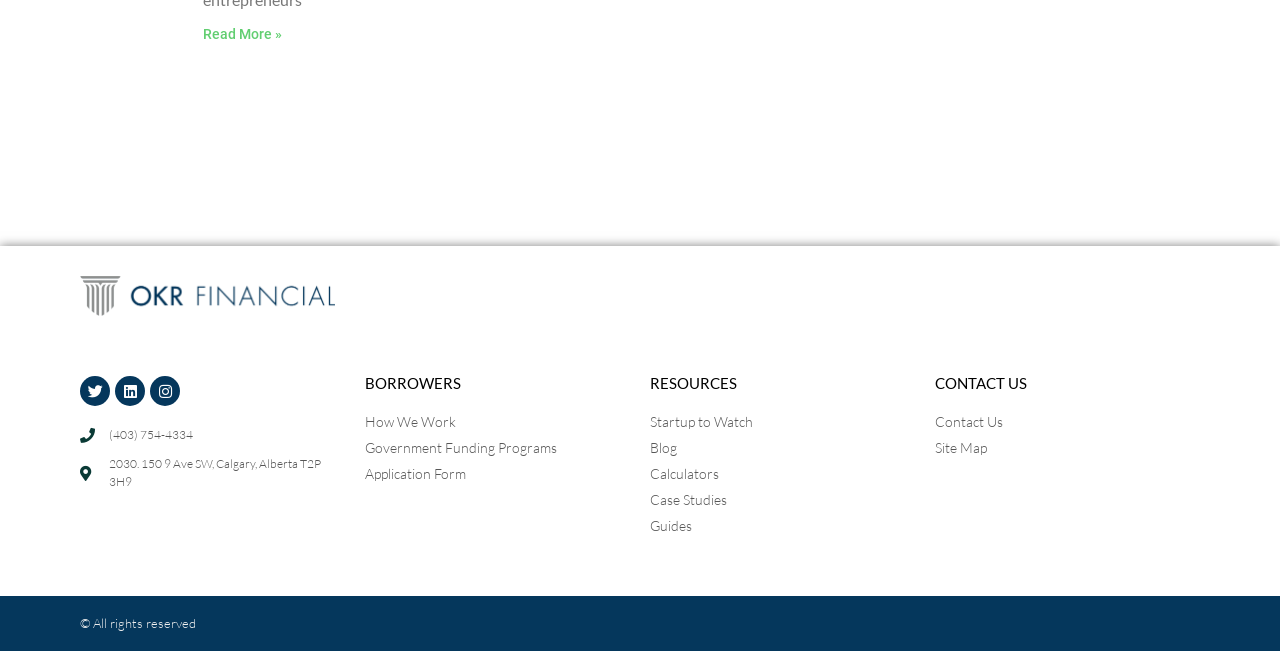Determine the bounding box coordinates of the region that needs to be clicked to achieve the task: "Contact Us".

[0.73, 0.632, 0.938, 0.664]